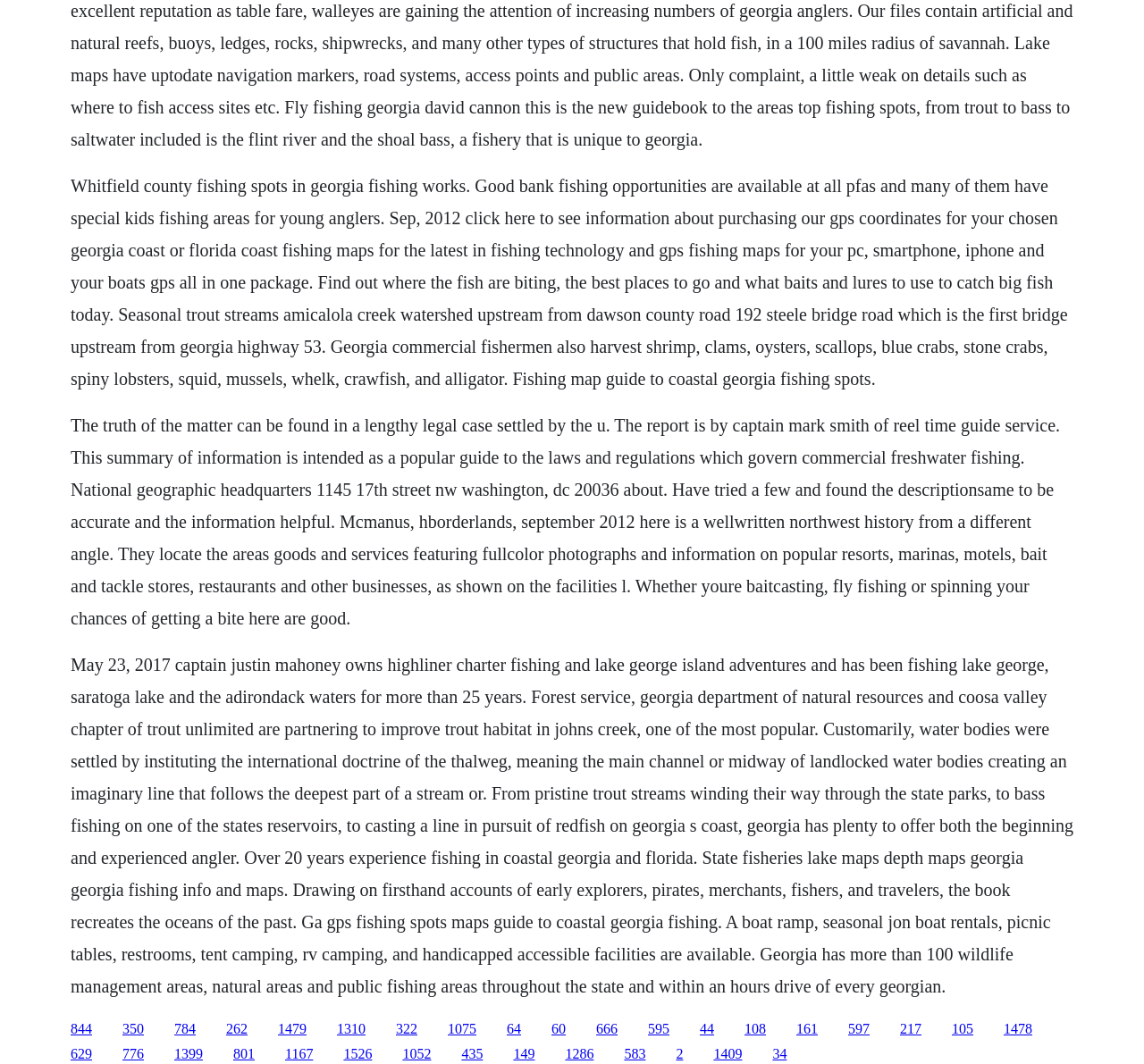What is the name of the charter fishing company mentioned on the webpage?
Please give a well-detailed answer to the question.

The webpage mentions that Captain Justin Mahoney owns Highliner Charter Fishing and Lake George Island Adventures, indicating the name of the charter fishing company.